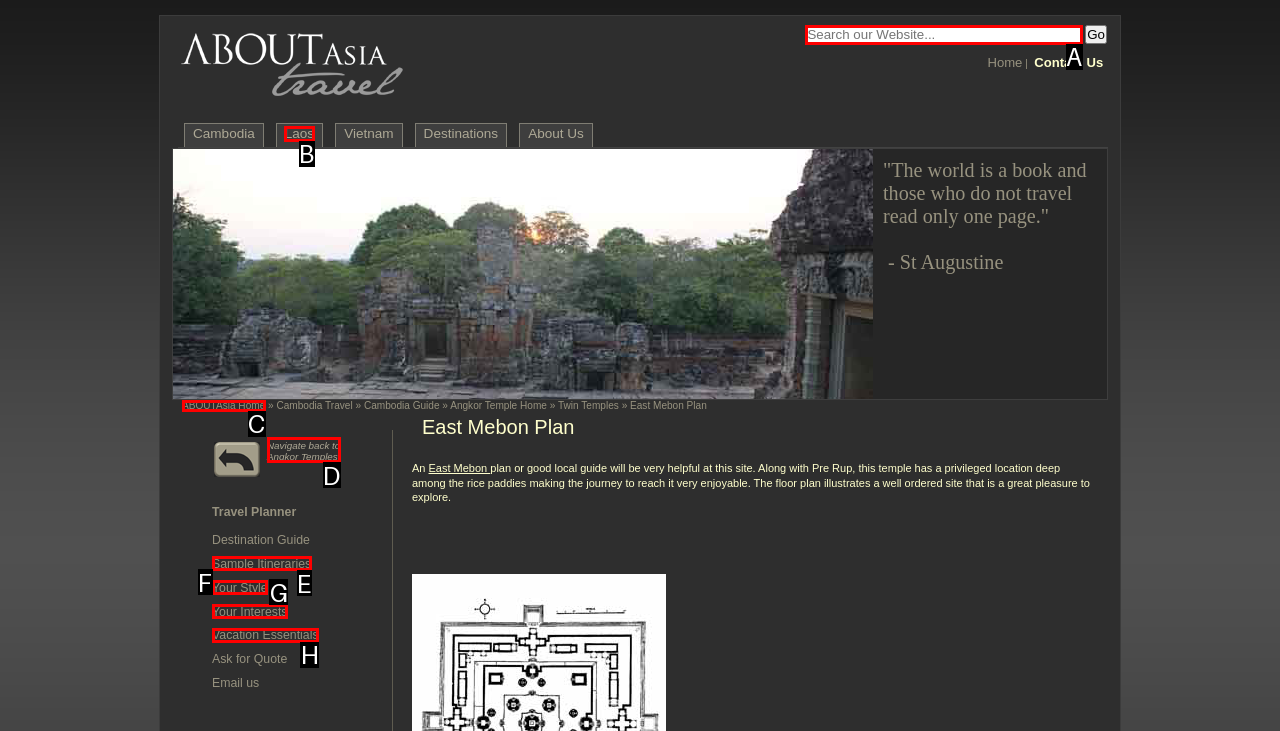Which option should I select to accomplish the task: Navigate back to Angkor Temples? Respond with the corresponding letter from the given choices.

D